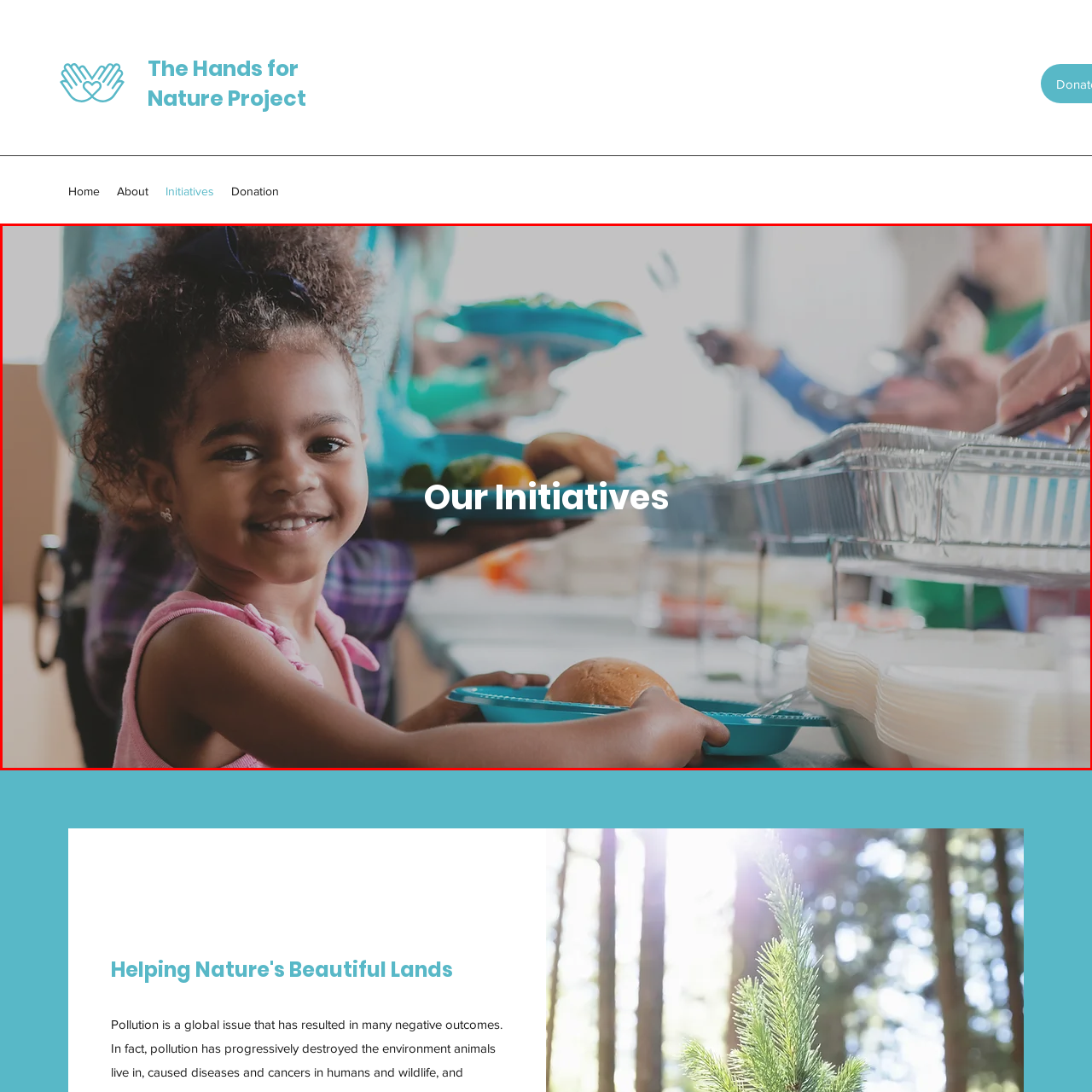Offer an in-depth description of the picture located within the red frame.

The image features a cheerful young girl smiling brightly as she holds a blue tray filled with food, prominently showcasing a bun. She is in a communal setting, likely a food distribution or charity event, where individuals are serving food in the background. The atmosphere is vibrant and supportive, reflecting the initiative's mission to assist those in need. The text overlay reads "Our Initiatives," underscoring the project's commitment to community support and nourishment. This image encapsulates hope, community involvement, and the joy of sharing meals with others.